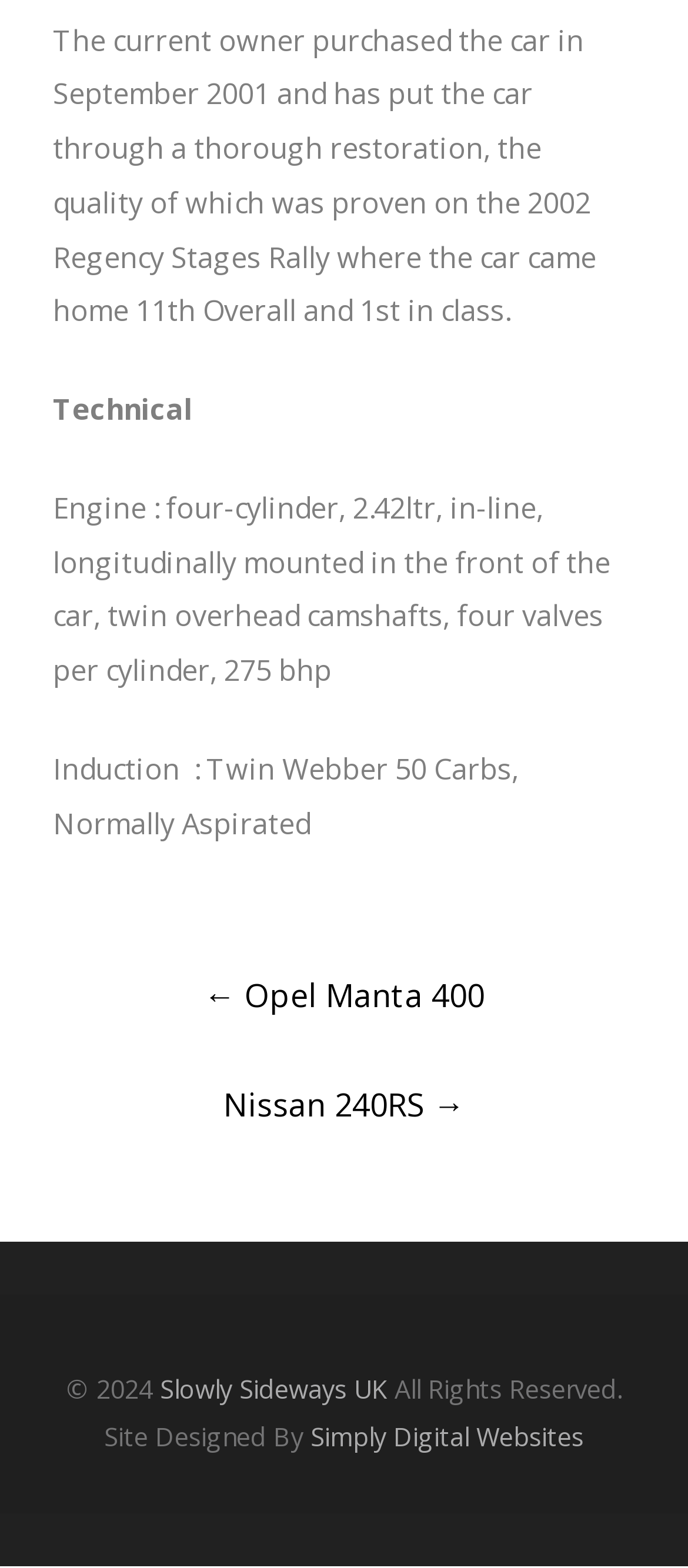What is the year of copyright?
Based on the visual, give a brief answer using one word or a short phrase.

2024